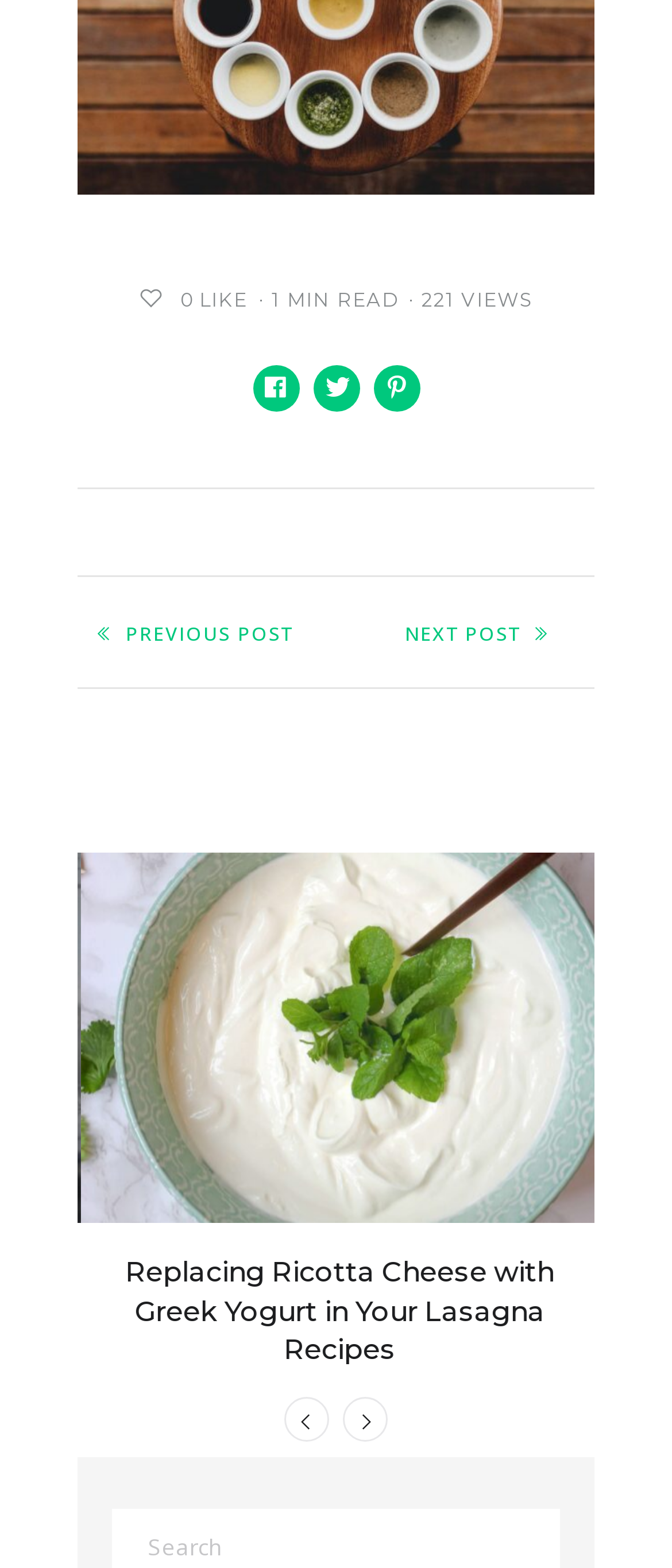Analyze the image and provide a detailed answer to the question: What is the image description?

I found the answer by looking at the image element with the description 'micheile-henderson-nfhebysjcti-unsplash-1random' which is located at the middle of the page.